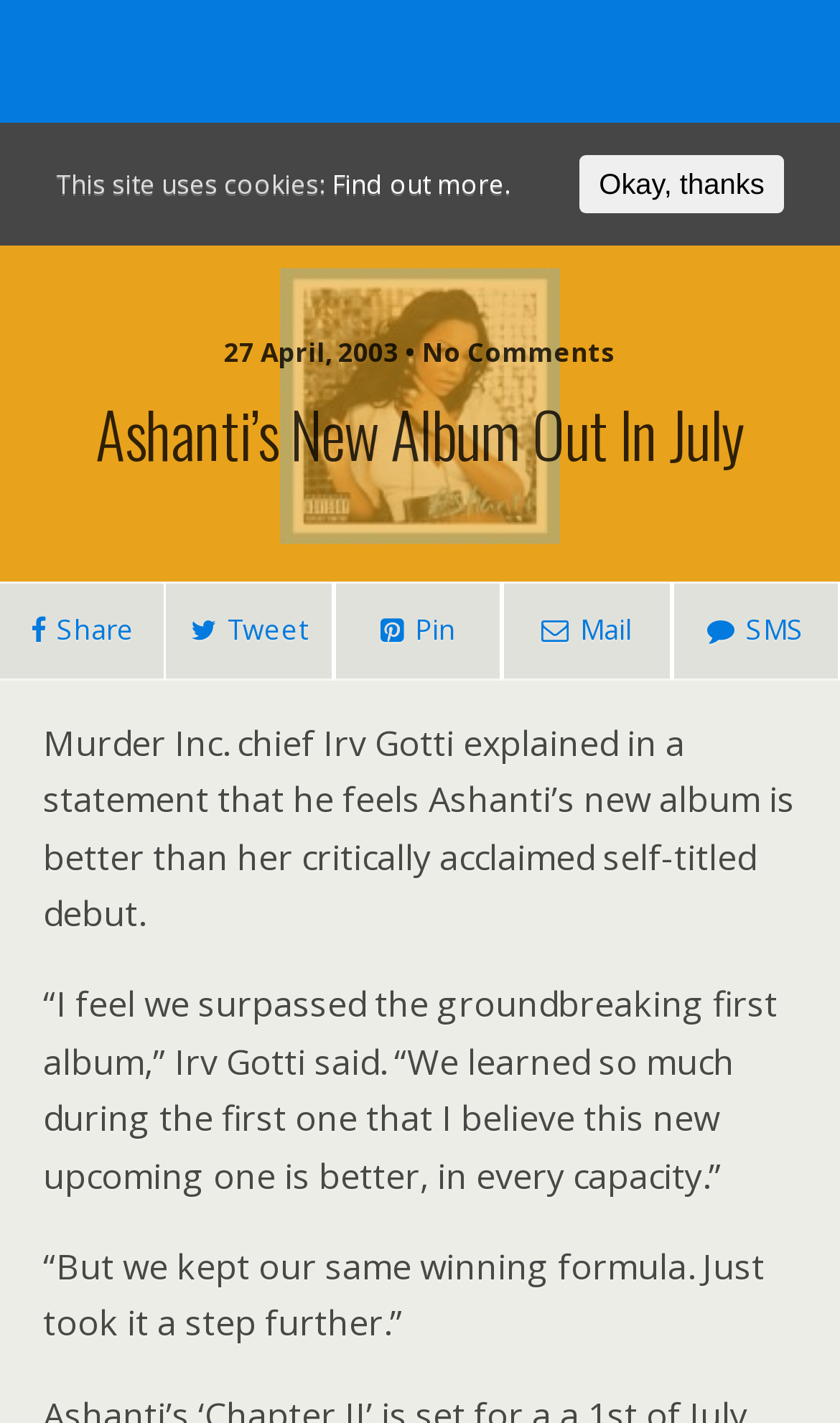Specify the bounding box coordinates for the region that must be clicked to perform the given instruction: "Search this website".

[0.051, 0.176, 0.754, 0.216]